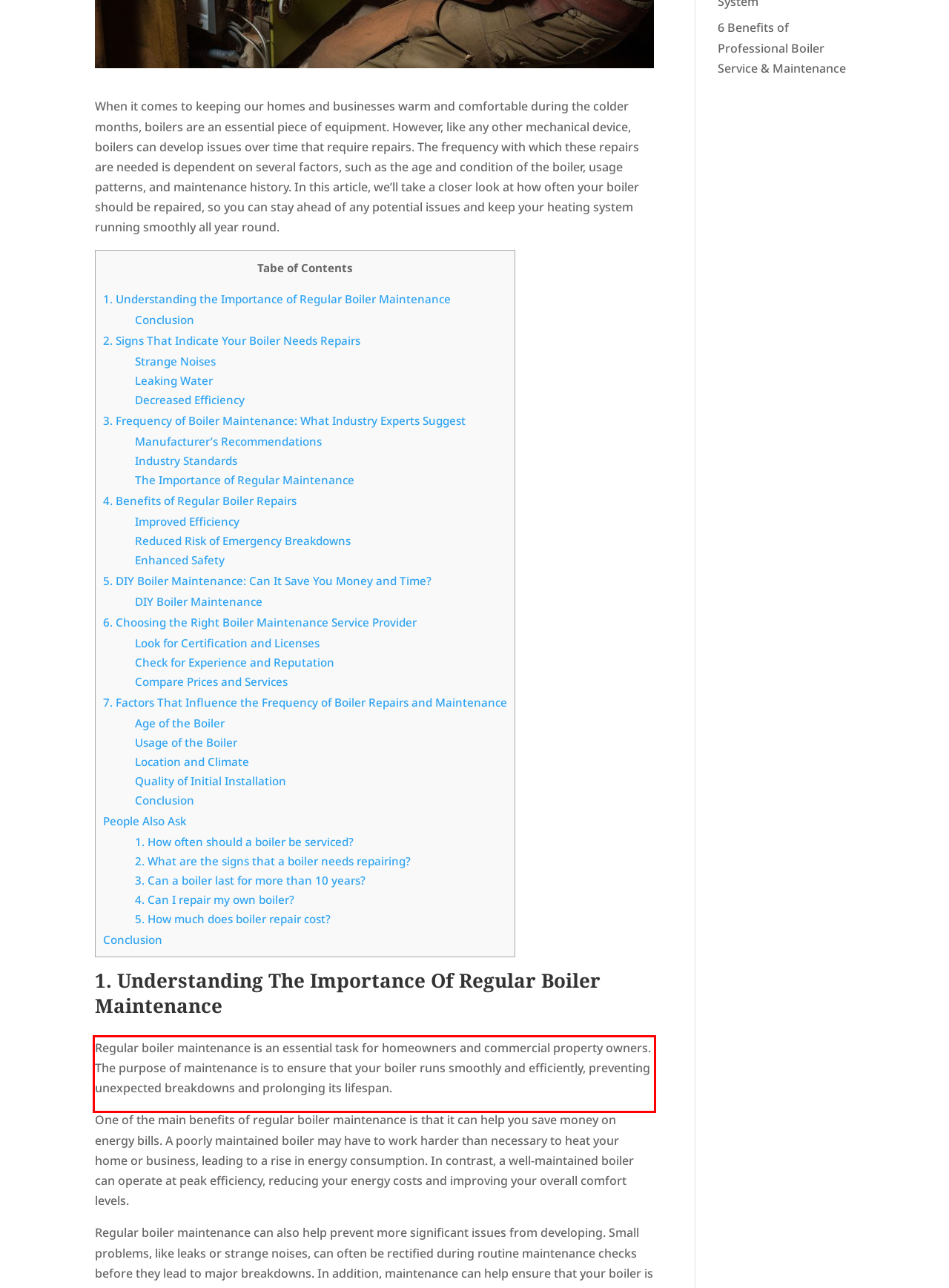Given a screenshot of a webpage containing a red rectangle bounding box, extract and provide the text content found within the red bounding box.

Regular boiler maintenance is an essential task for homeowners and commercial property owners. The purpose of maintenance is to ensure that your boiler runs smoothly and efficiently, preventing unexpected breakdowns and prolonging its lifespan.